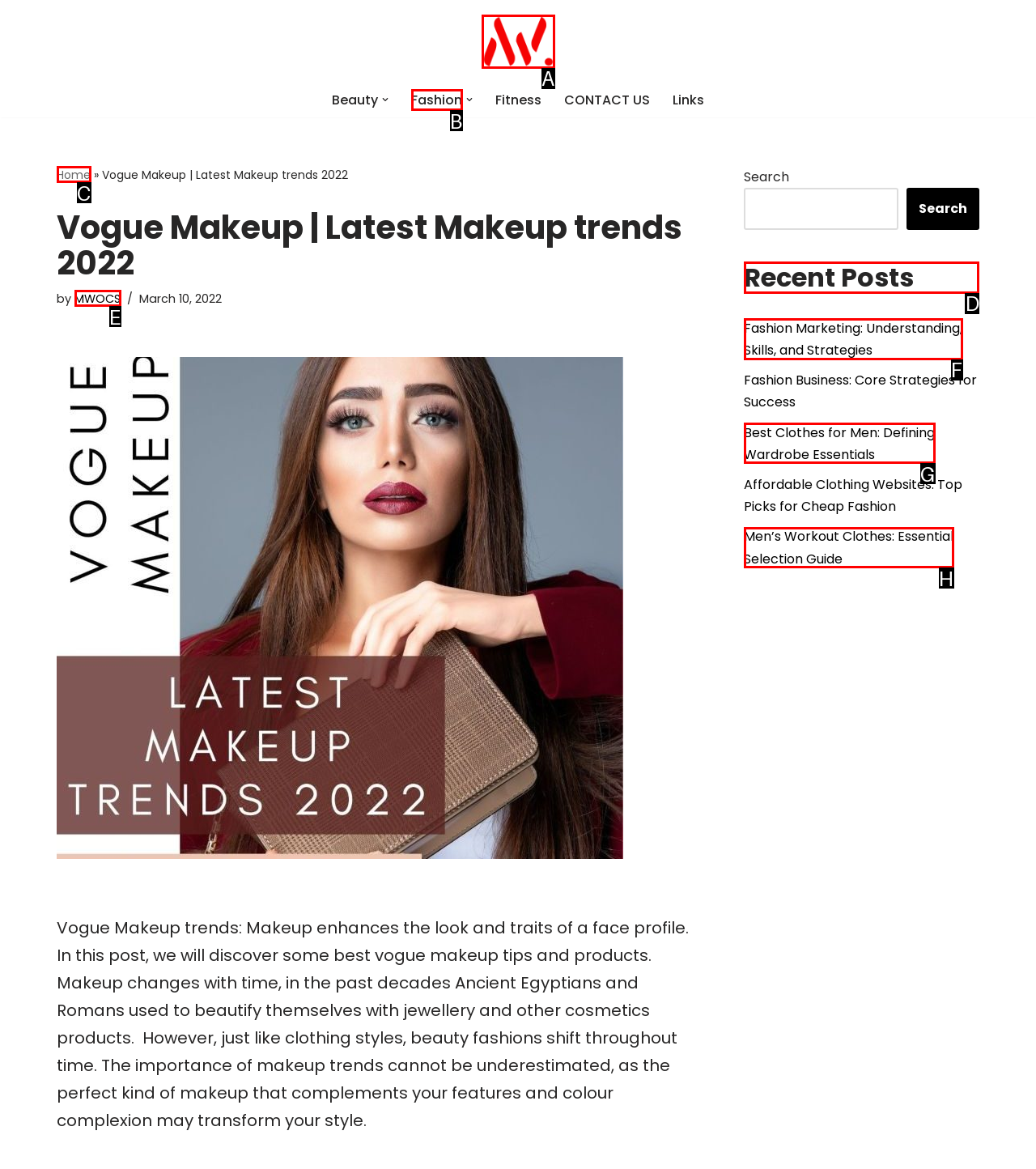From the given options, tell me which letter should be clicked to complete this task: Read the 'Recent Posts'
Answer with the letter only.

D